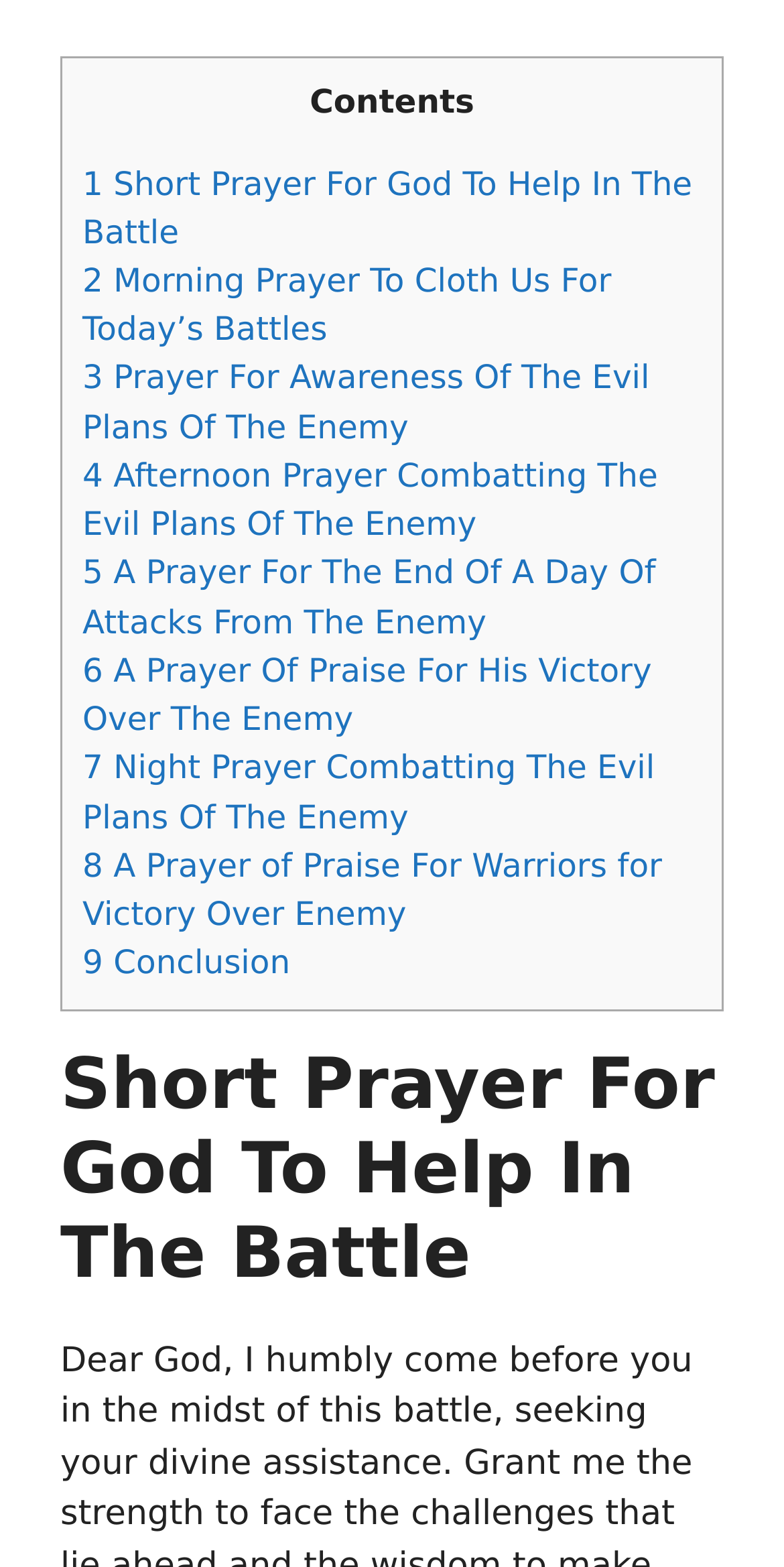Respond with a single word or short phrase to the following question: 
How many prayer links are on this page?

9